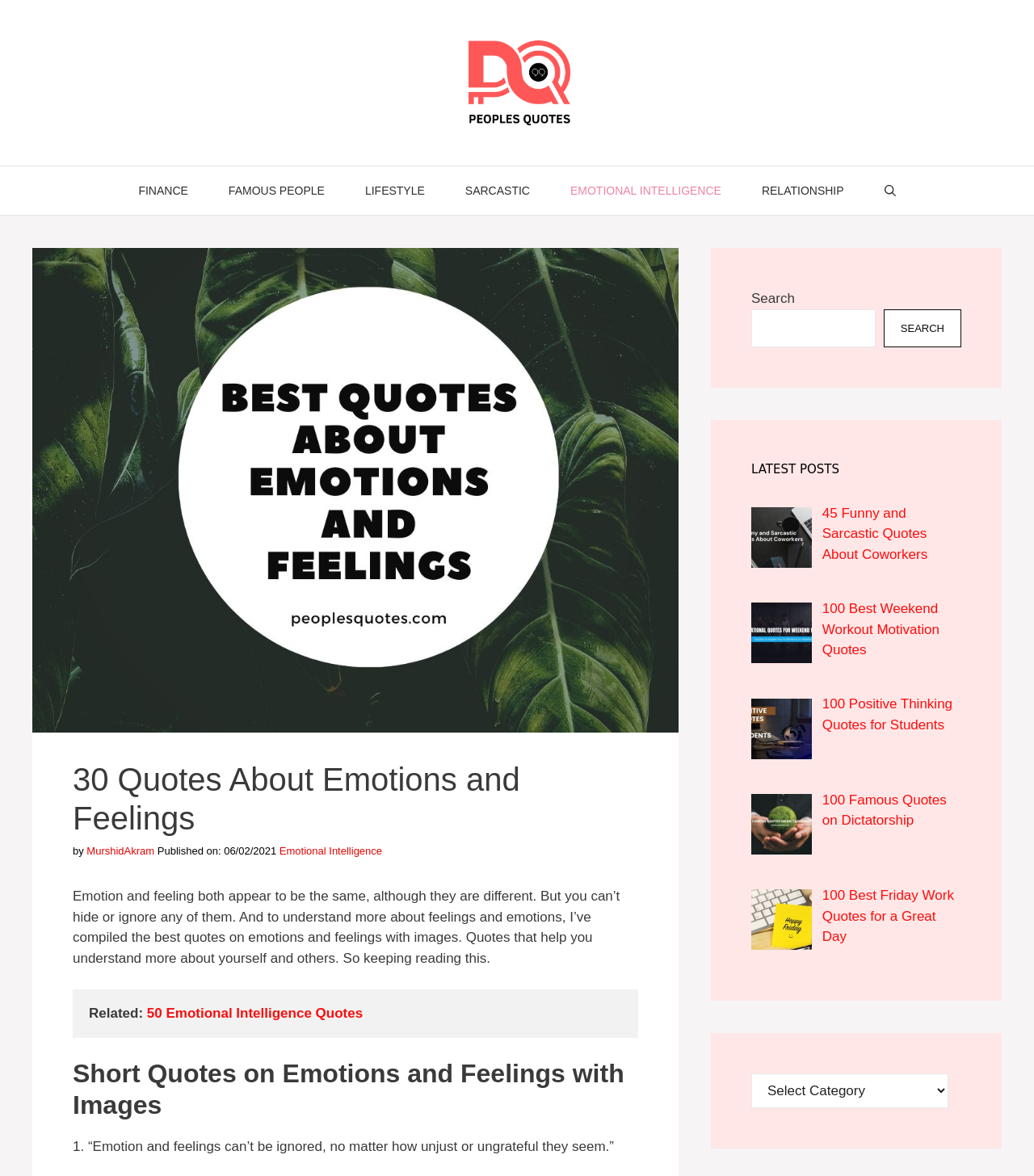Offer an extensive depiction of the webpage and its key elements.

This webpage is about quotes on emotions and feelings. At the top, there is a banner with the site's name, "Peoples Quotes", accompanied by an image. Below the banner, there is a navigation menu with links to various categories, including "FINANCE", "FAMOUS PEOPLE", "LIFESTYLE", "SARCASTIC", "EMOTIONAL INTELLIGENCE", and "RELATIONSHIP". 

To the right of the navigation menu, there is a search bar with a magnifying glass icon and a button labeled "SEARCH". 

The main content of the webpage is divided into sections. The first section has a heading "30 Quotes About Emotions and Feelings" and is followed by a brief introduction to the topic of emotions and feelings. The introduction is written by "MurshidAkram" and was published on June 2, 2021. 

Below the introduction, there are quotes about emotions and feelings, each accompanied by an image. The first quote is "“Emotion and feelings can’t be ignored, no matter how unjust or ungrateful they seem.”". 

To the right of the main content, there are two complementary sections. The first section has a heading "LATEST POSTS" and lists several links to other articles, each with a brief title and an accompanying image. The articles include "sarcastic quotes about coworkers", "Weekend workout quotes", "Positive Mindset Quotes for Students", "Quotes on Dictatorship", and "Happy Friday Quotes for work". 

The second complementary section has a heading "Categories" and appears to be a dropdown menu with various categories. 

At the very bottom of the webpage, there is another section with a heading "Categories" and a dropdown menu with categories.